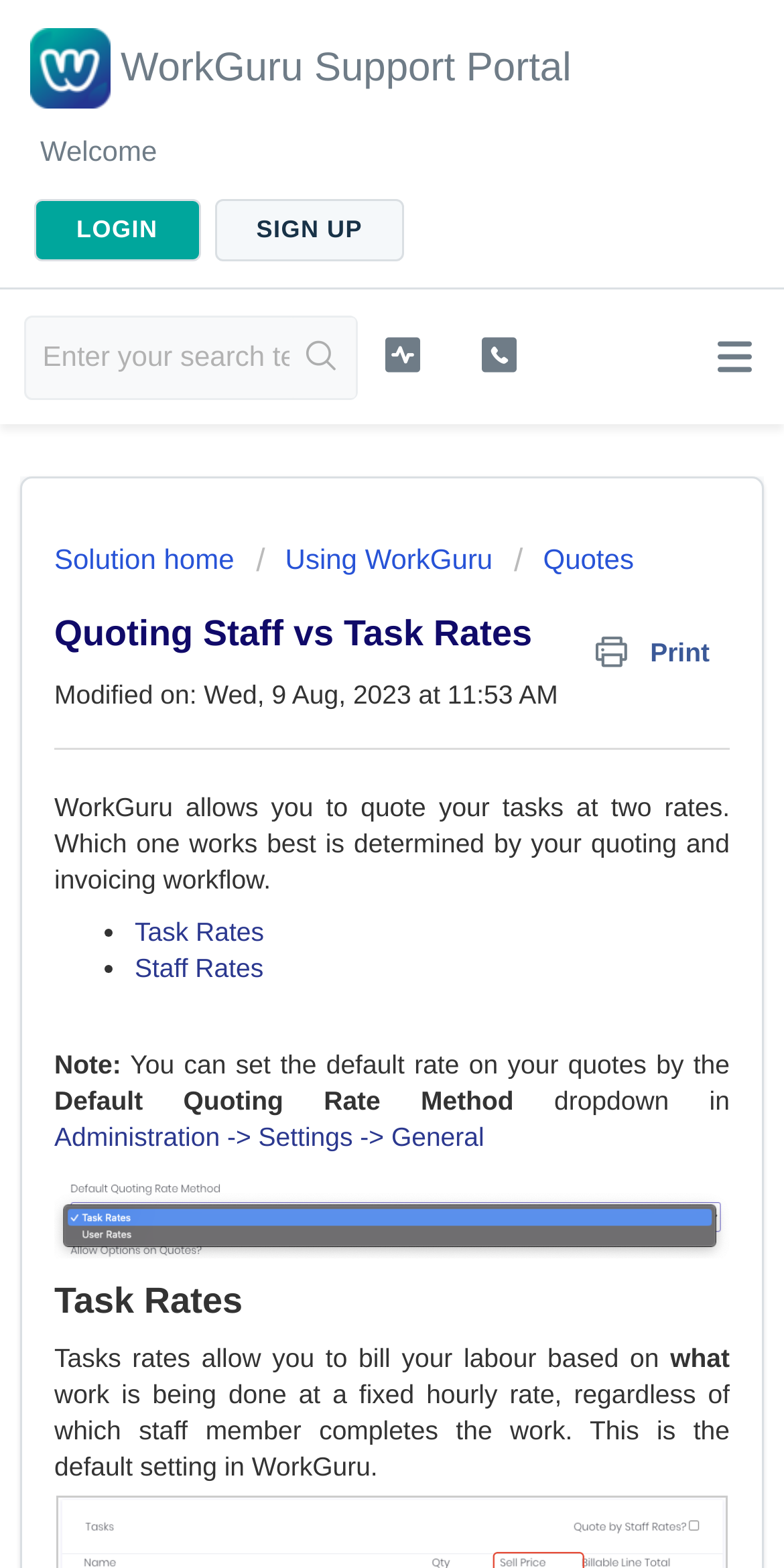Respond to the question below with a concise word or phrase:
What is the function of the 'Search' button?

To search for content